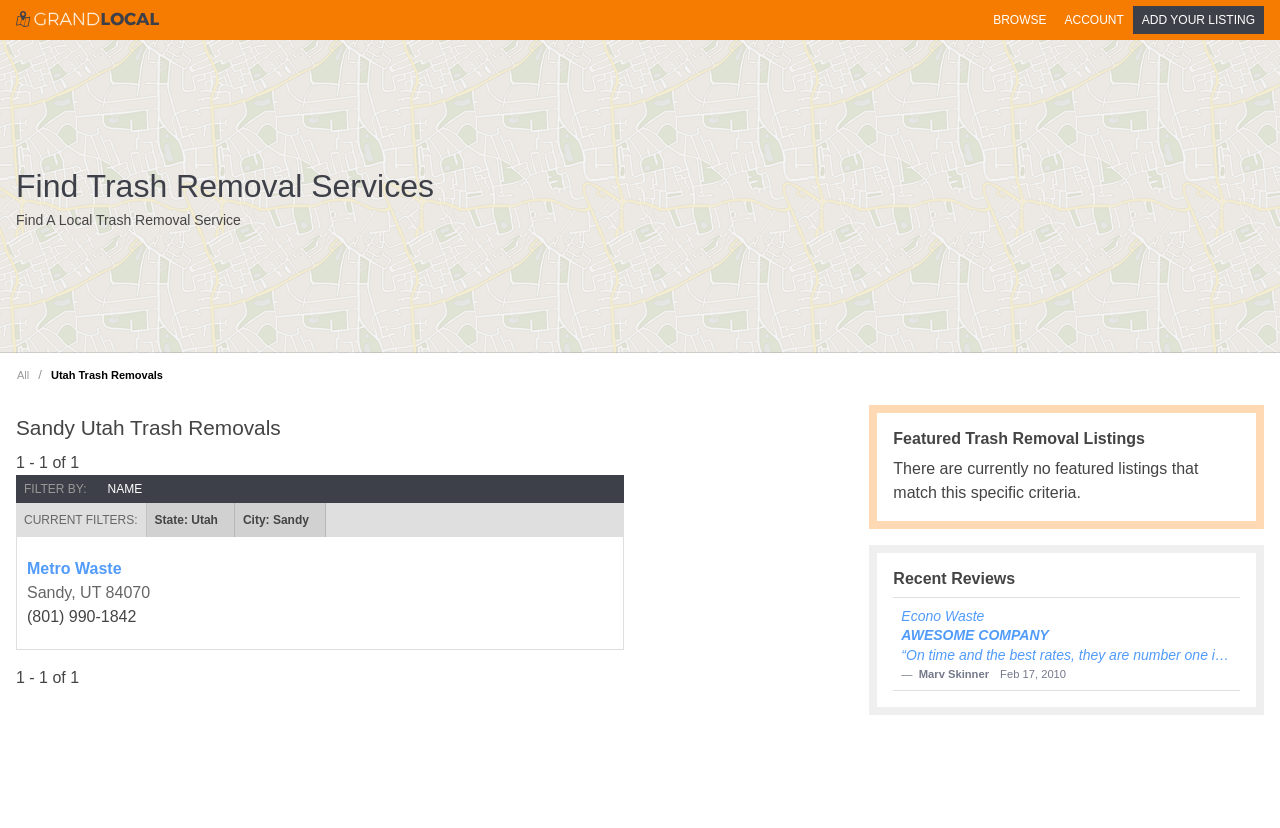Give a one-word or short phrase answer to the question: 
How many trash removal services are listed on this page?

1